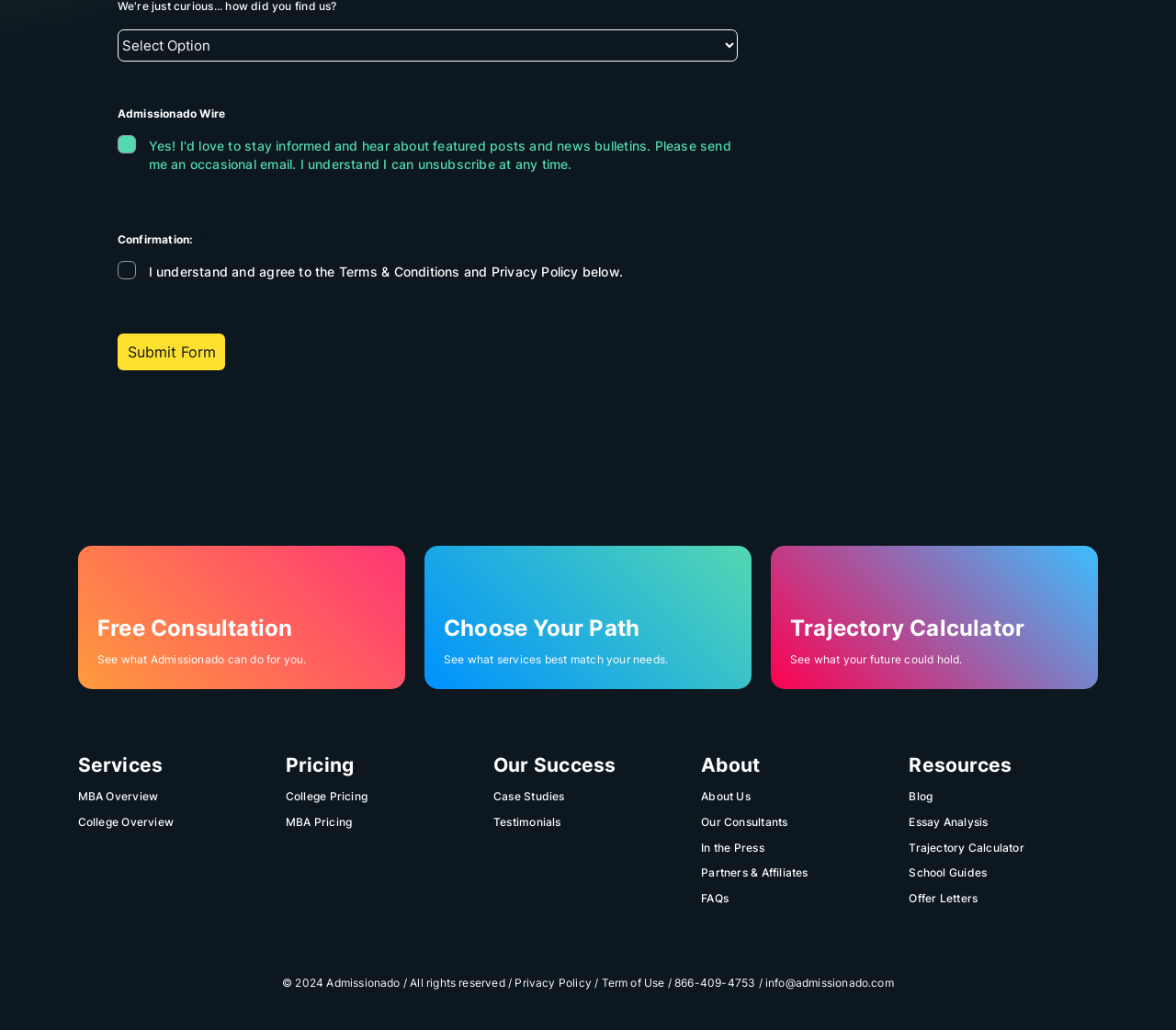Please identify the bounding box coordinates of the region to click in order to complete the given instruction: "Click the Submit Form button.". The coordinates should be four float numbers between 0 and 1, i.e., [left, top, right, bottom].

[0.1, 0.324, 0.192, 0.359]